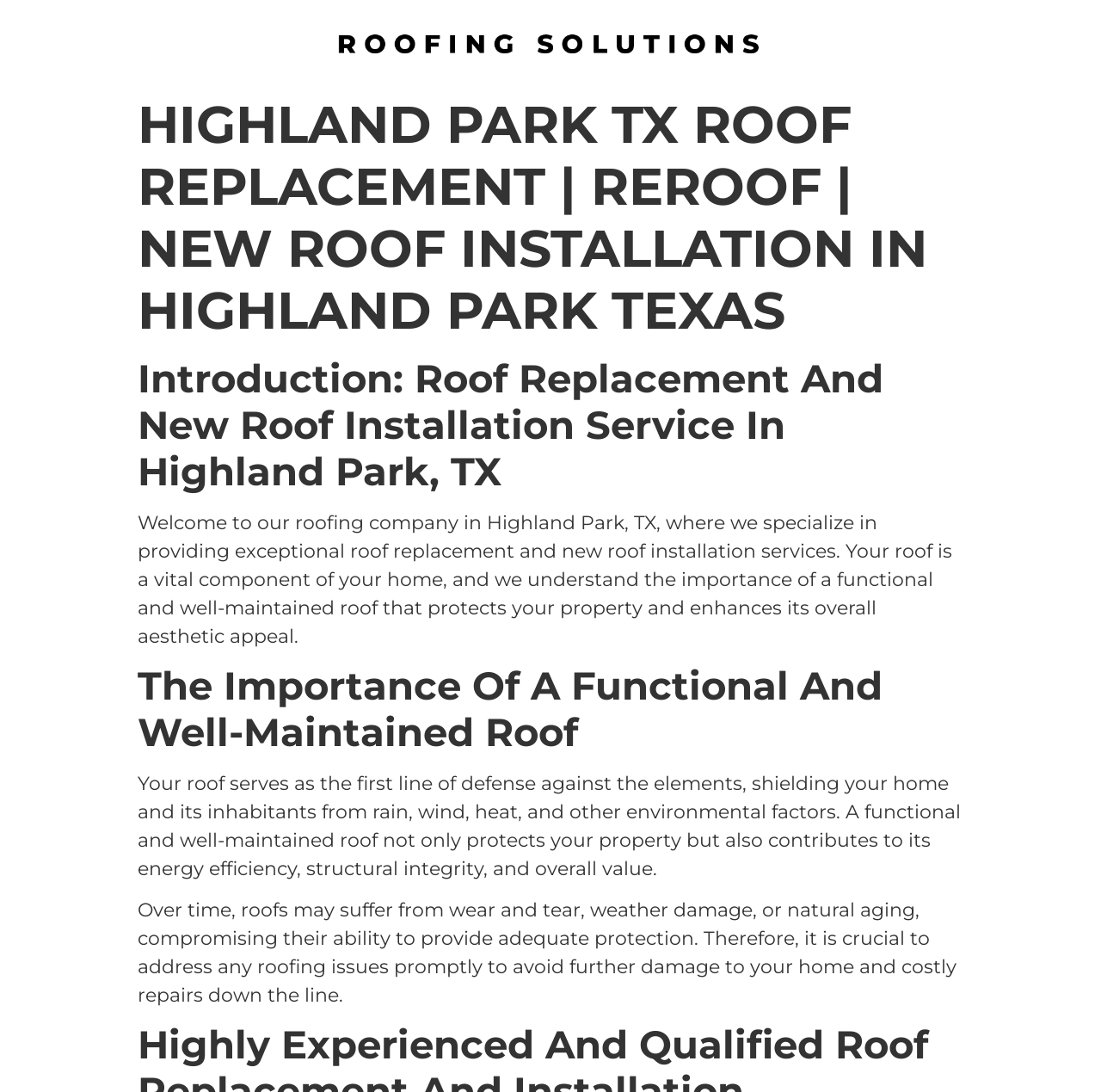Please respond in a single word or phrase: 
What is the main service offered by this company?

Roof replacement and installation